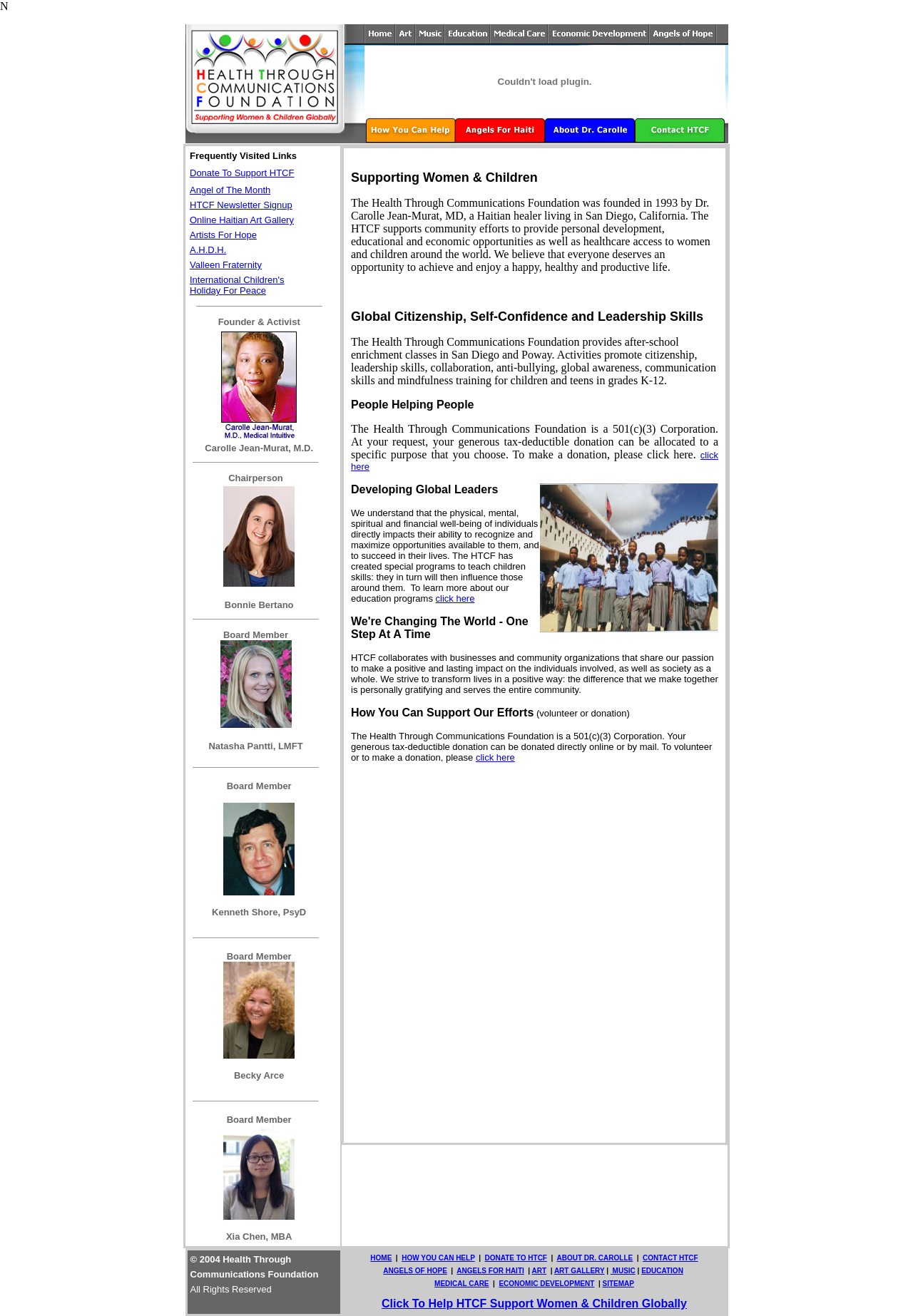Please provide a detailed answer to the question below by examining the image:
How can one help HTCF?

I discovered this answer by looking at the link 'HOW YOU CAN HELP HTCF' in the second table row, which suggests that one way to help HTCF is to donate.